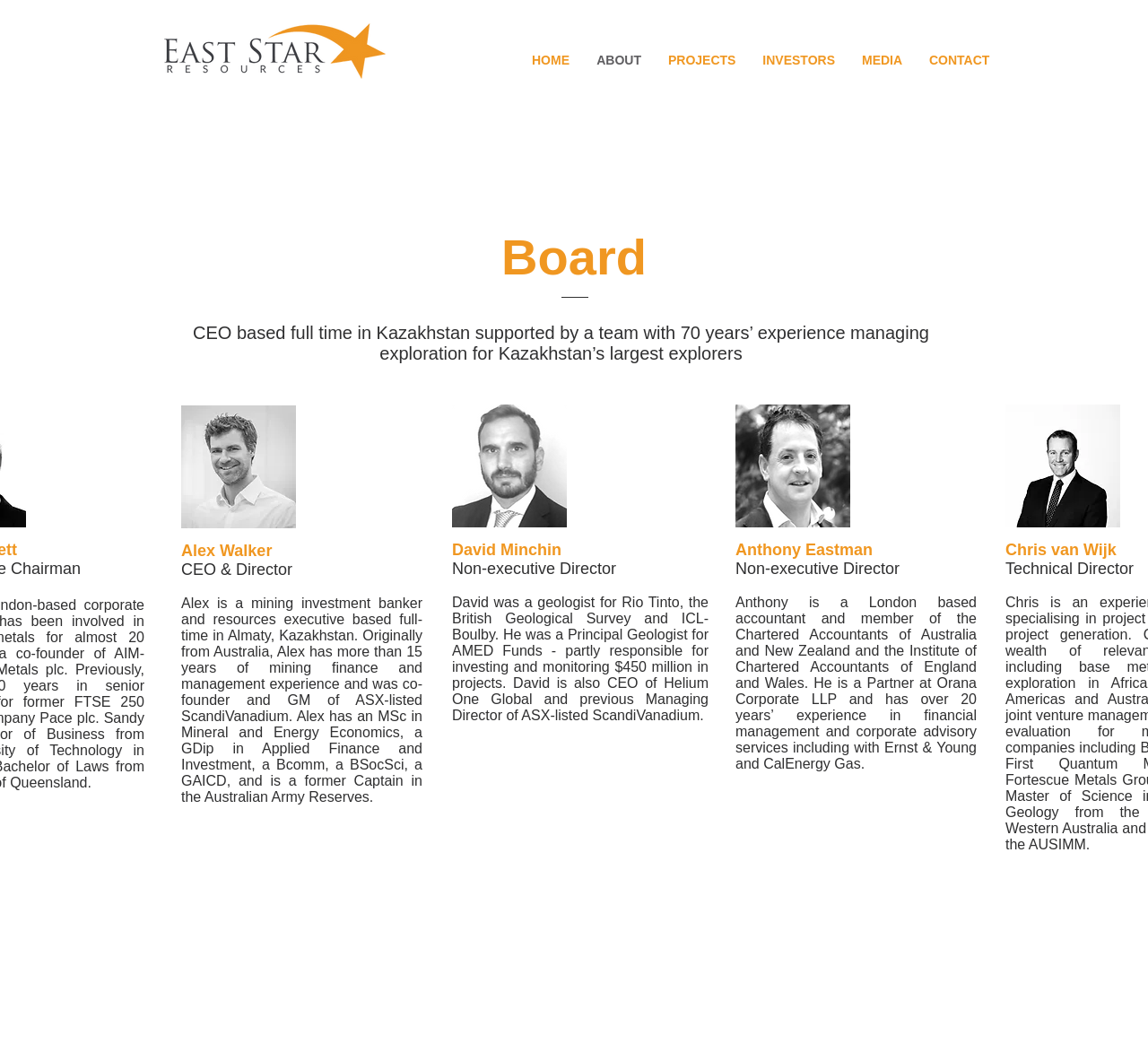Extract the bounding box coordinates for the HTML element that matches this description: "MEDIA". The coordinates should be four float numbers between 0 and 1, i.e., [left, top, right, bottom].

[0.739, 0.04, 0.798, 0.076]